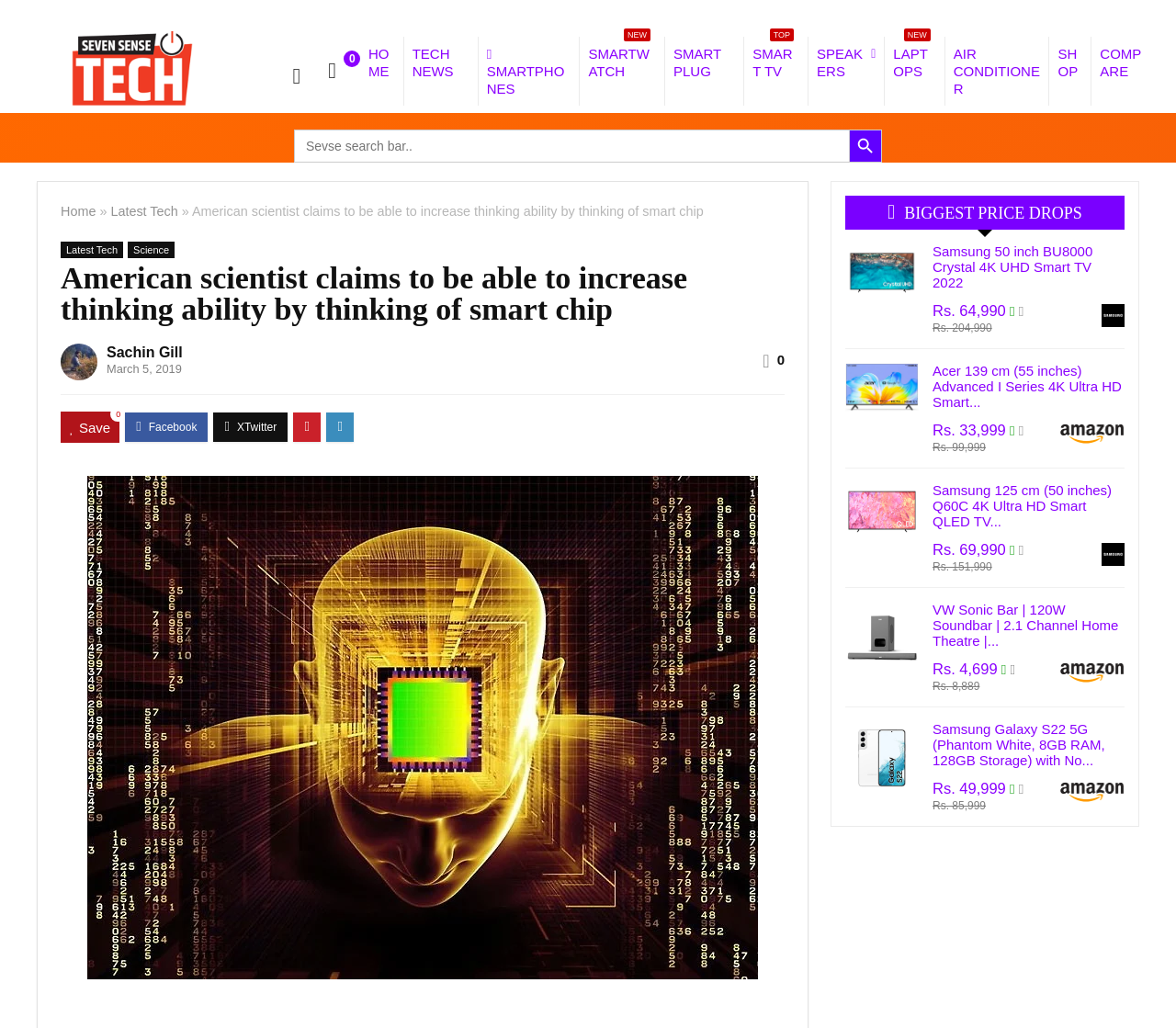Locate the bounding box coordinates of the UI element described by: "Science". The bounding box coordinates should consist of four float numbers between 0 and 1, i.e., [left, top, right, bottom].

[0.064, 0.76, 0.103, 0.775]